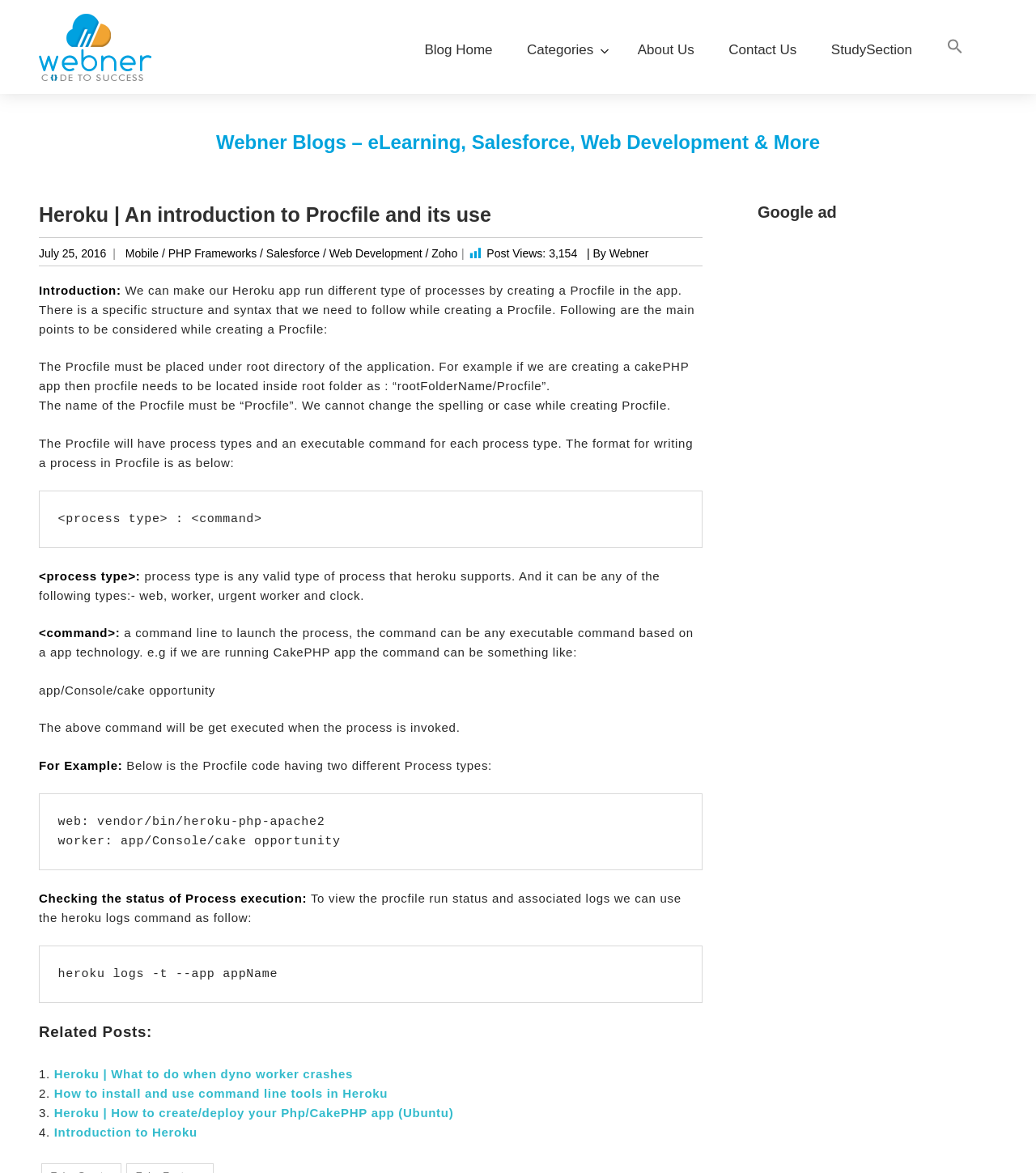Give a one-word or short-phrase answer to the following question: 
How can you view the Procfile run status and associated logs?

Using heroku logs command